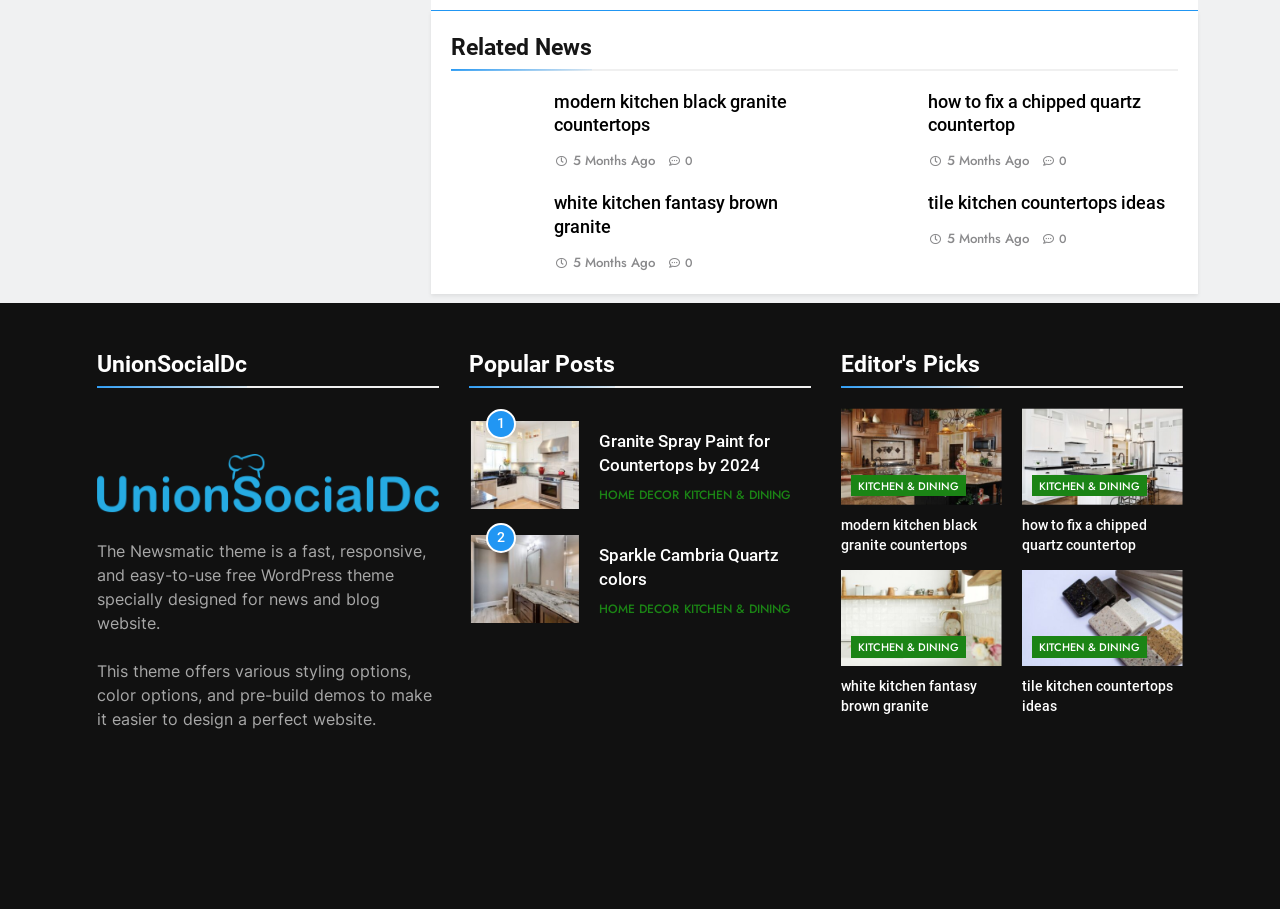Identify the bounding box coordinates of the area you need to click to perform the following instruction: "explore 'KITCHEN & DINING'".

[0.468, 0.535, 0.531, 0.555]